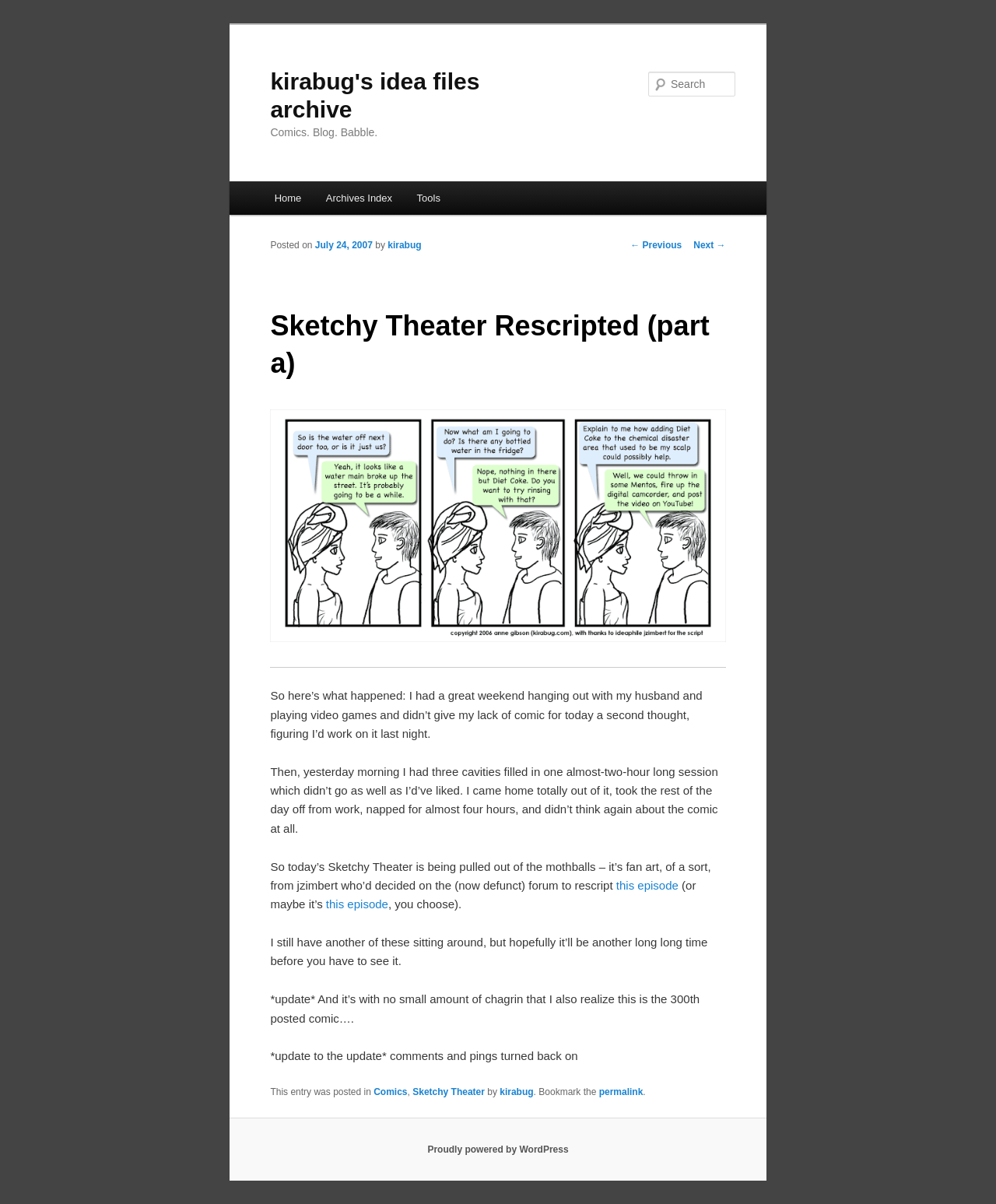Find and specify the bounding box coordinates that correspond to the clickable region for the instruction: "Go to Home page".

[0.263, 0.15, 0.315, 0.178]